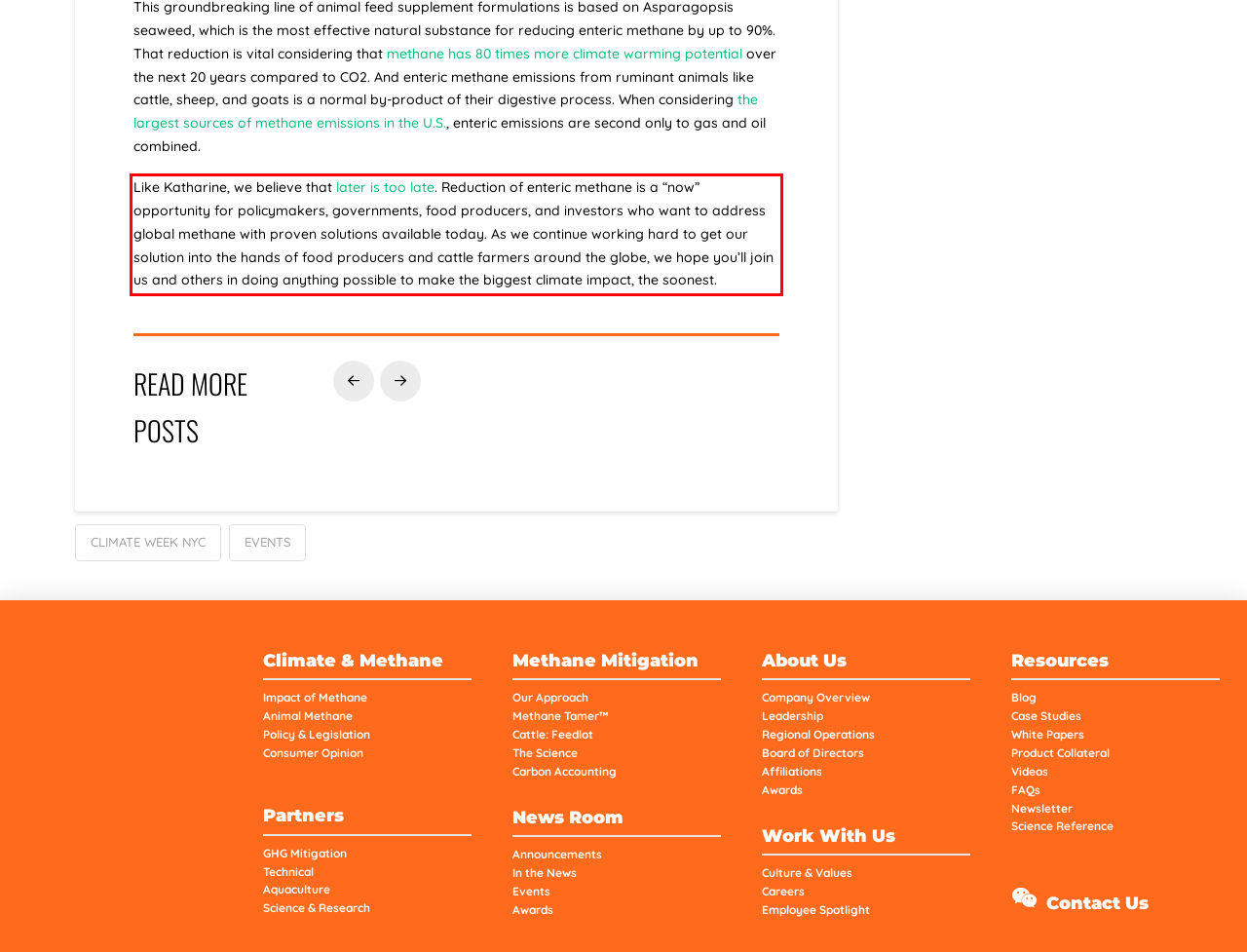Using OCR, extract the text content found within the red bounding box in the given webpage screenshot.

Like Katharine, we believe that later is too late. Reduction of enteric methane is a “now” opportunity for policymakers, governments, food producers, and investors who want to address global methane with proven solutions available today. As we continue working hard to get our solution into the hands of food producers and cattle farmers around the globe, we hope you’ll join us and others in doing anything possible to make the biggest climate impact, the soonest.